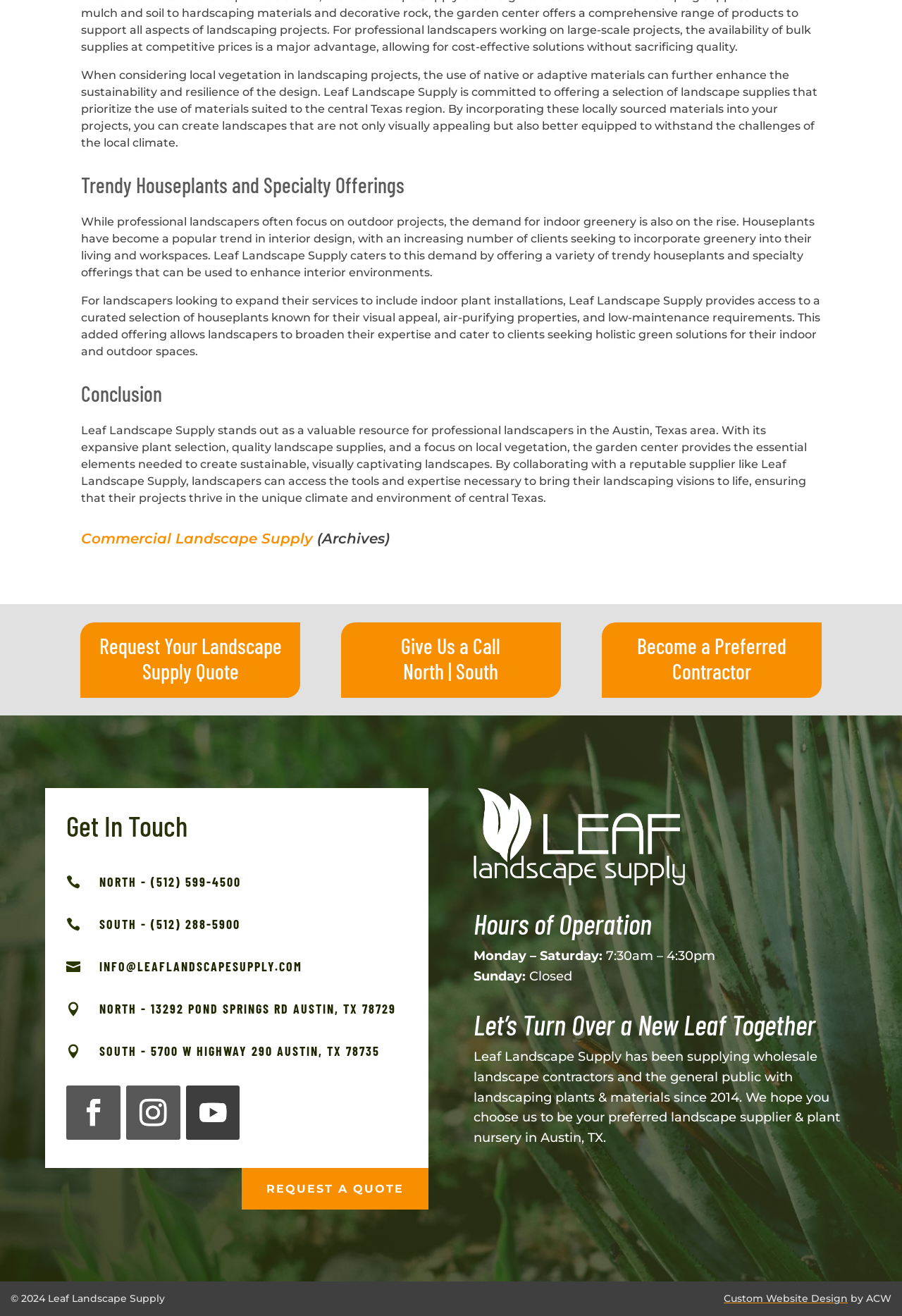Find the bounding box coordinates of the element to click in order to complete this instruction: "Check the wholesale plant nursery and landscape supplier information". The bounding box coordinates must be four float numbers between 0 and 1, denoted as [left, top, right, bottom].

[0.525, 0.665, 0.759, 0.675]